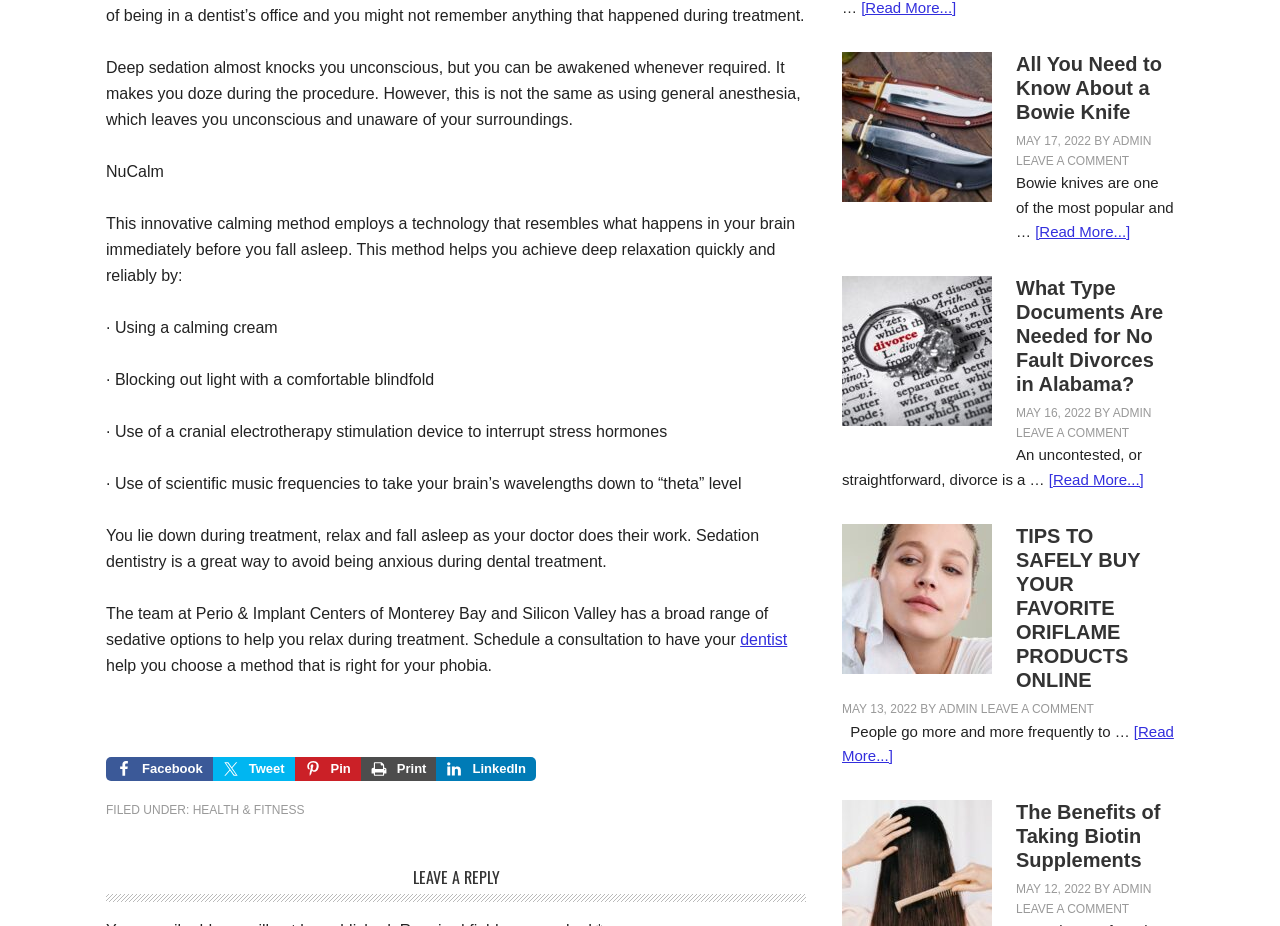Refer to the screenshot and give an in-depth answer to this question: What type of documents are needed for no fault divorces in Alabama?

The webpage mentions that specific documents are needed for no fault divorces in Alabama, but it does not specify what those documents are. The article is likely discussing the requirements for an uncontested divorce in Alabama.